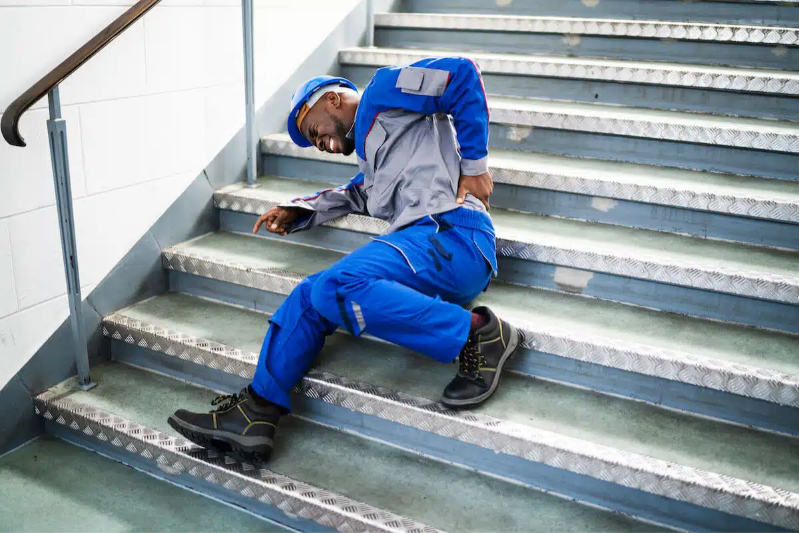What is the man doing with his hand?
Using the details shown in the screenshot, provide a comprehensive answer to the question.

The man in the image is sitting on the staircase, visibly in pain, and placing one hand on his back, suggesting that he may have injured his back in the fall.